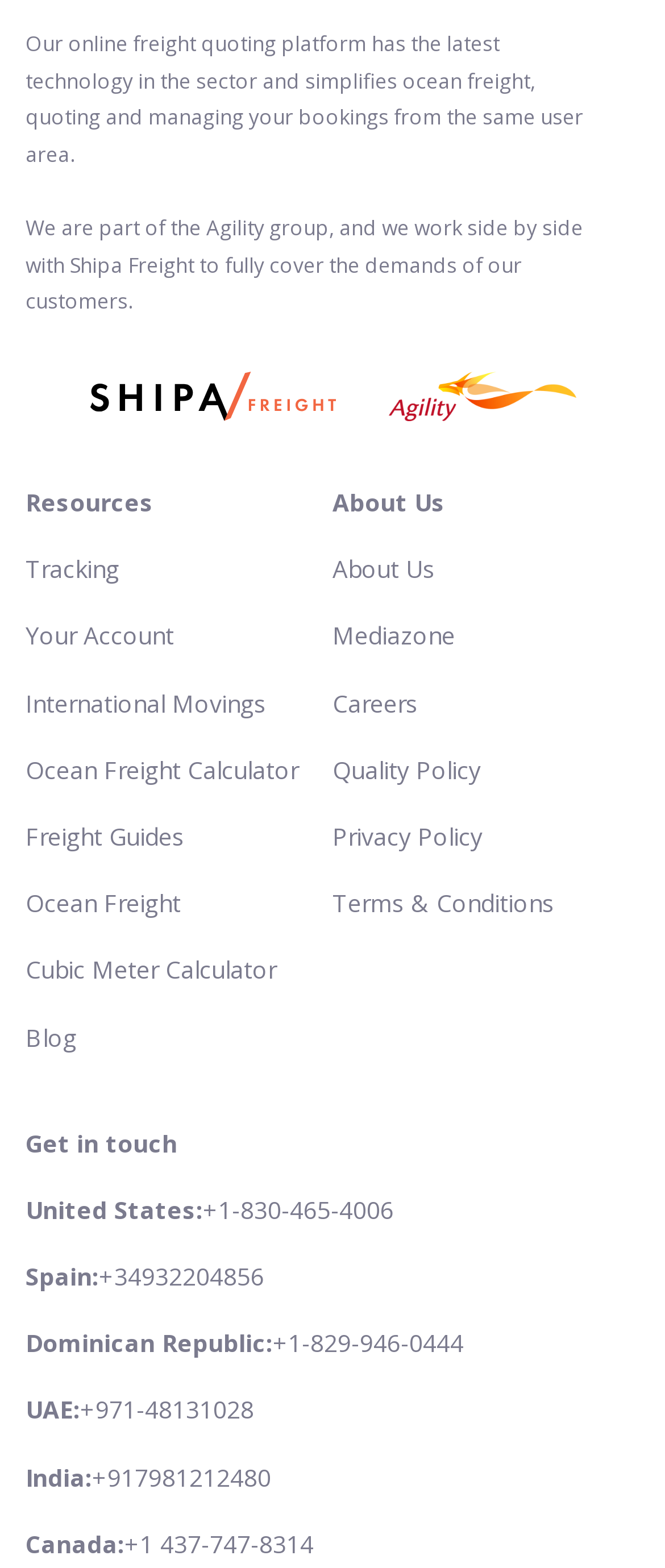Using the format (top-left x, top-left y, bottom-right x, bottom-right y), provide the bounding box coordinates for the described UI element. All values should be floating point numbers between 0 and 1: Arab Emirates

[0.038, 0.889, 0.244, 0.908]